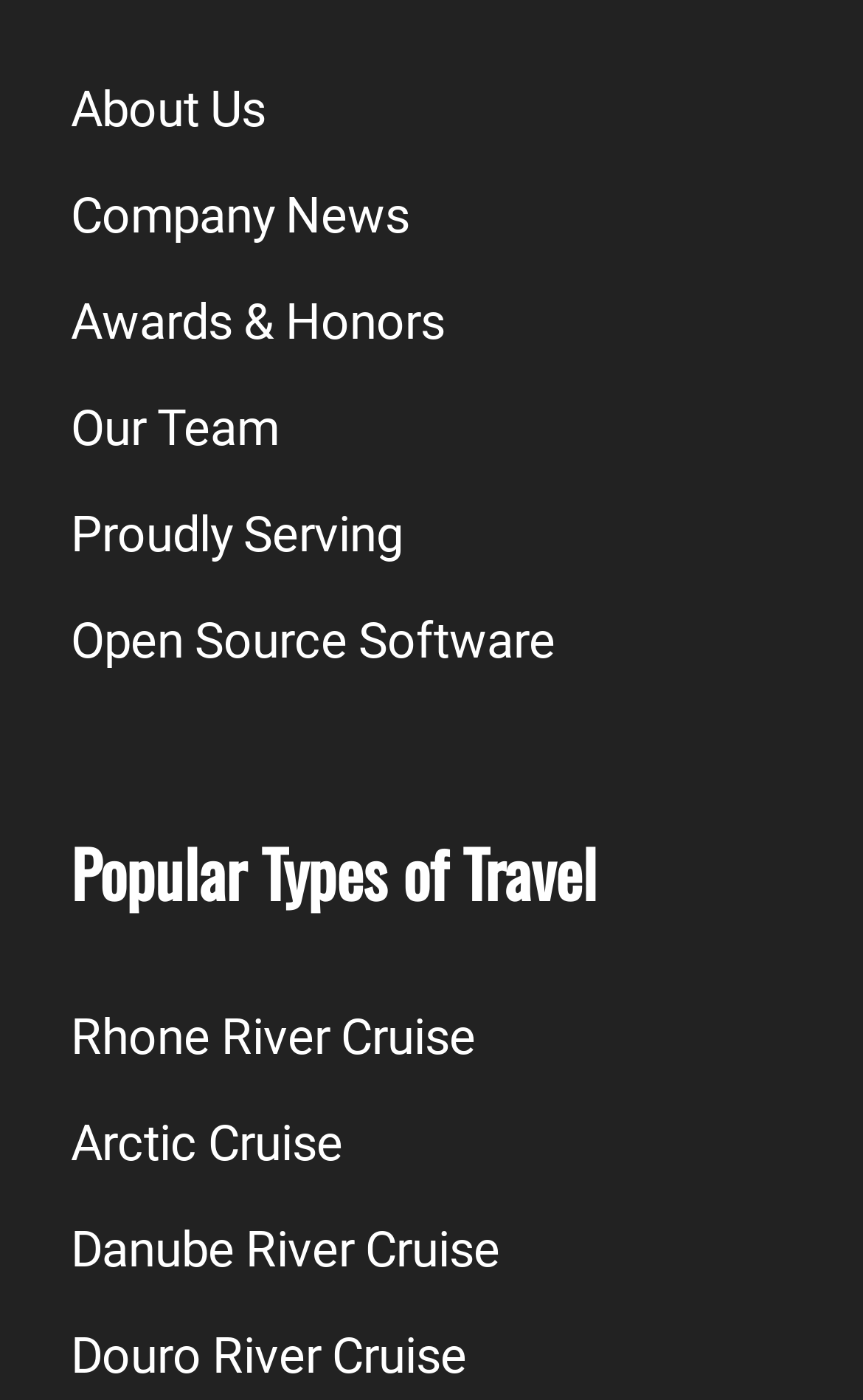Based on the description "Rhone River Cruise", find the bounding box of the specified UI element.

[0.082, 0.703, 0.551, 0.779]